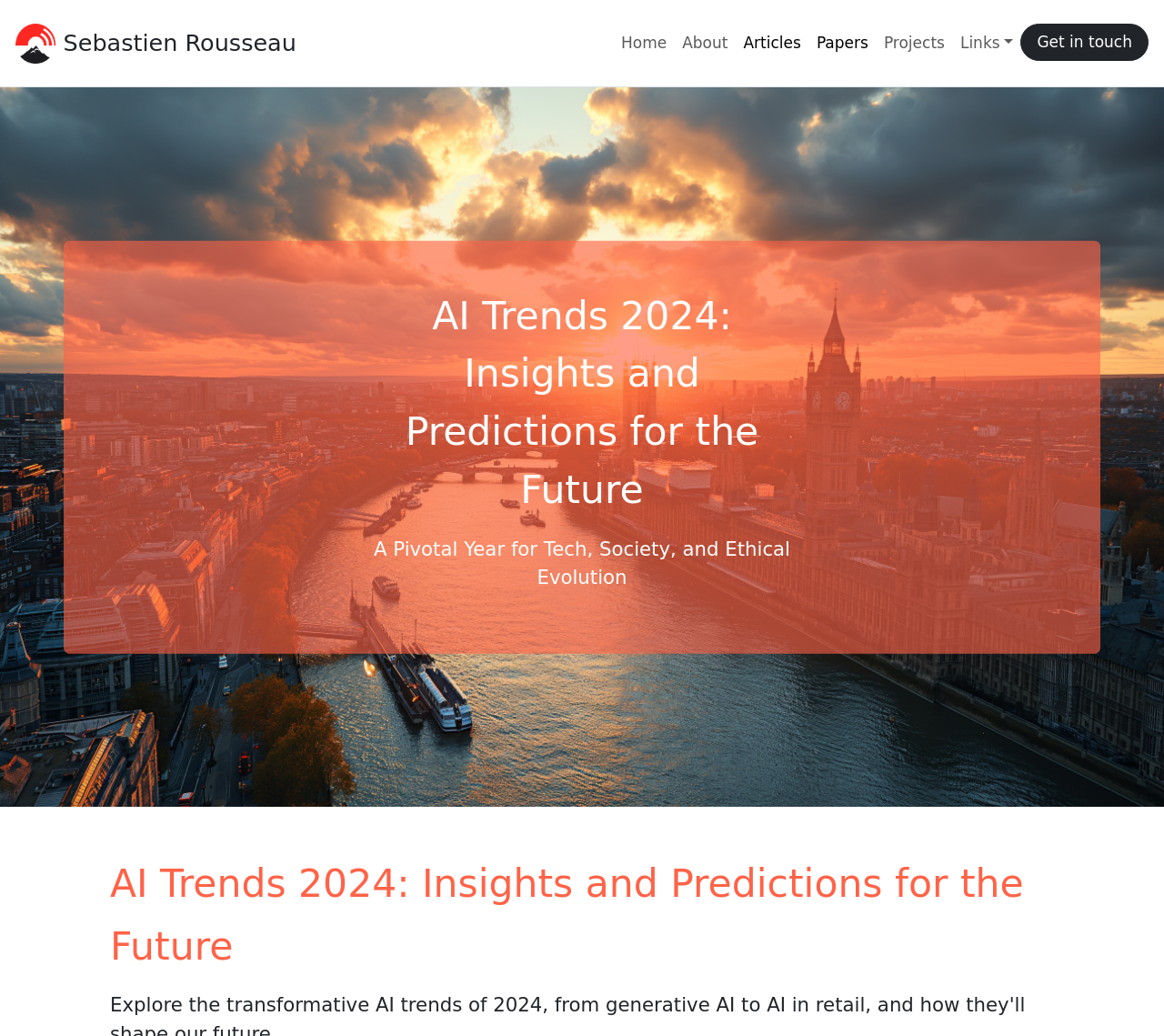Respond to the question below with a concise word or phrase:
What is the background image of the webpage?

Drone View of London